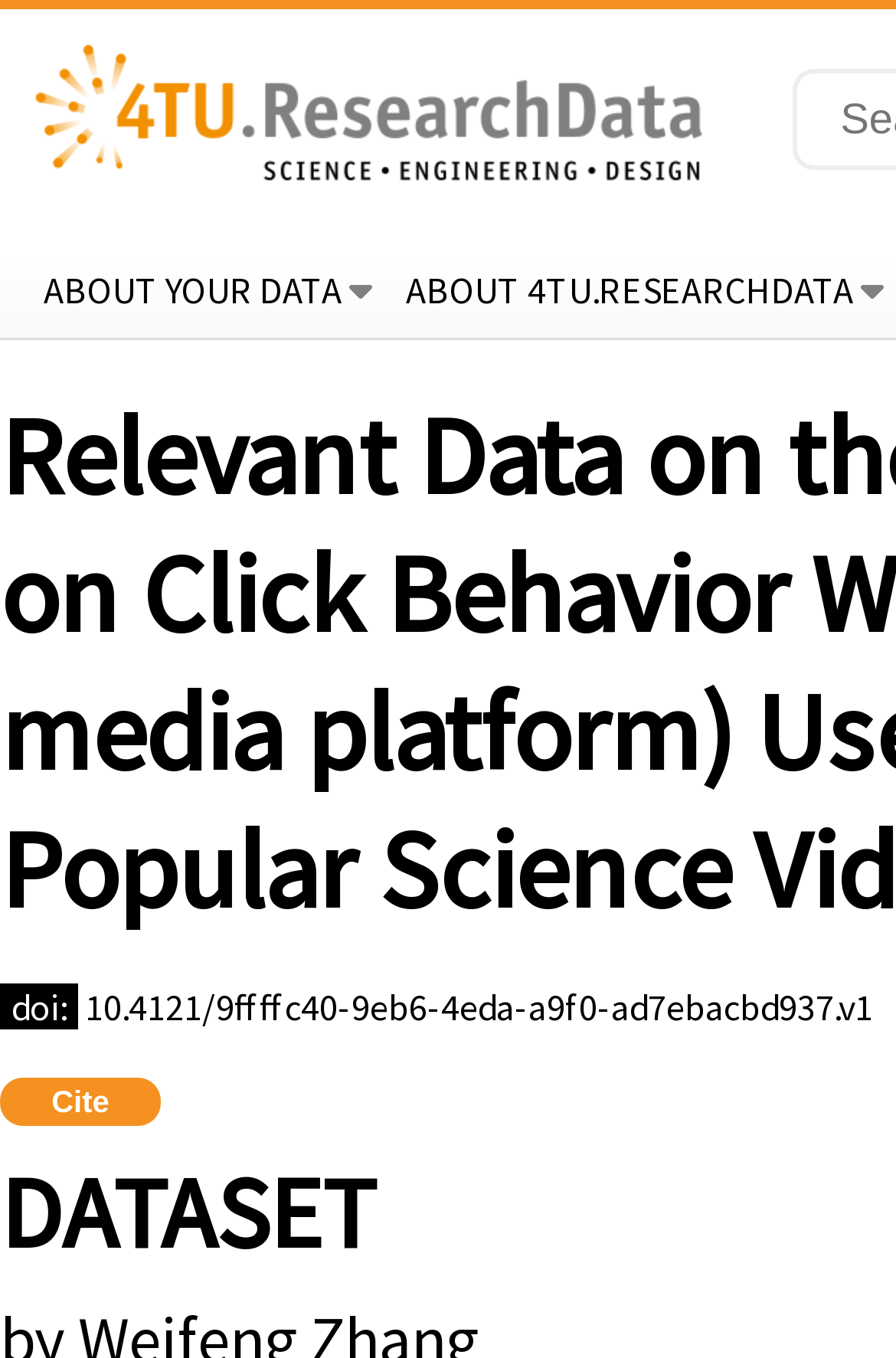Provide a brief response using a word or short phrase to this question:
What is the DOI of this dataset?

10.4121/9ffffc40-9eb6-4eda-a9f0-ad7ebacbd937.v1